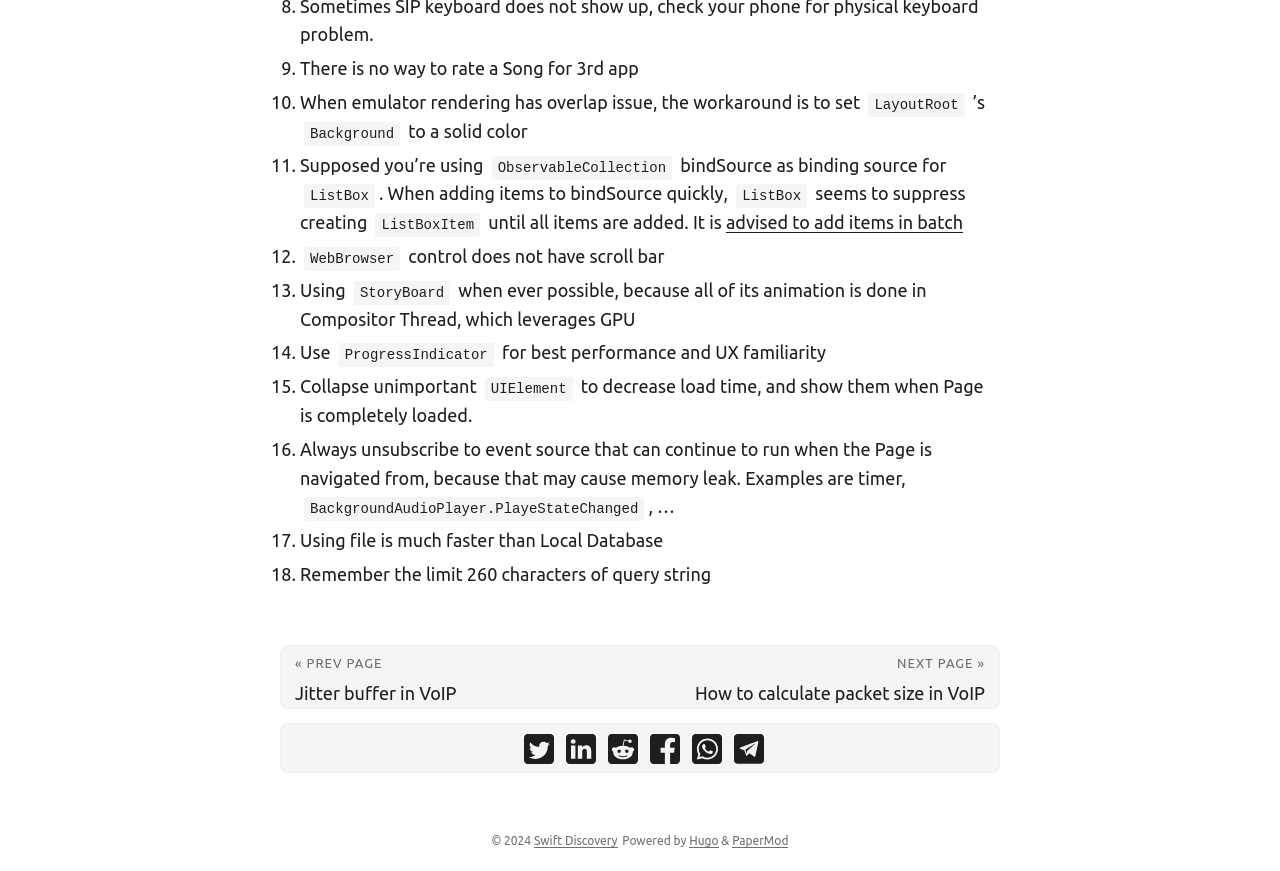What is the 10th item in the list?
Relying on the image, give a concise answer in one word or a brief phrase.

When emulator rendering has overlap issue